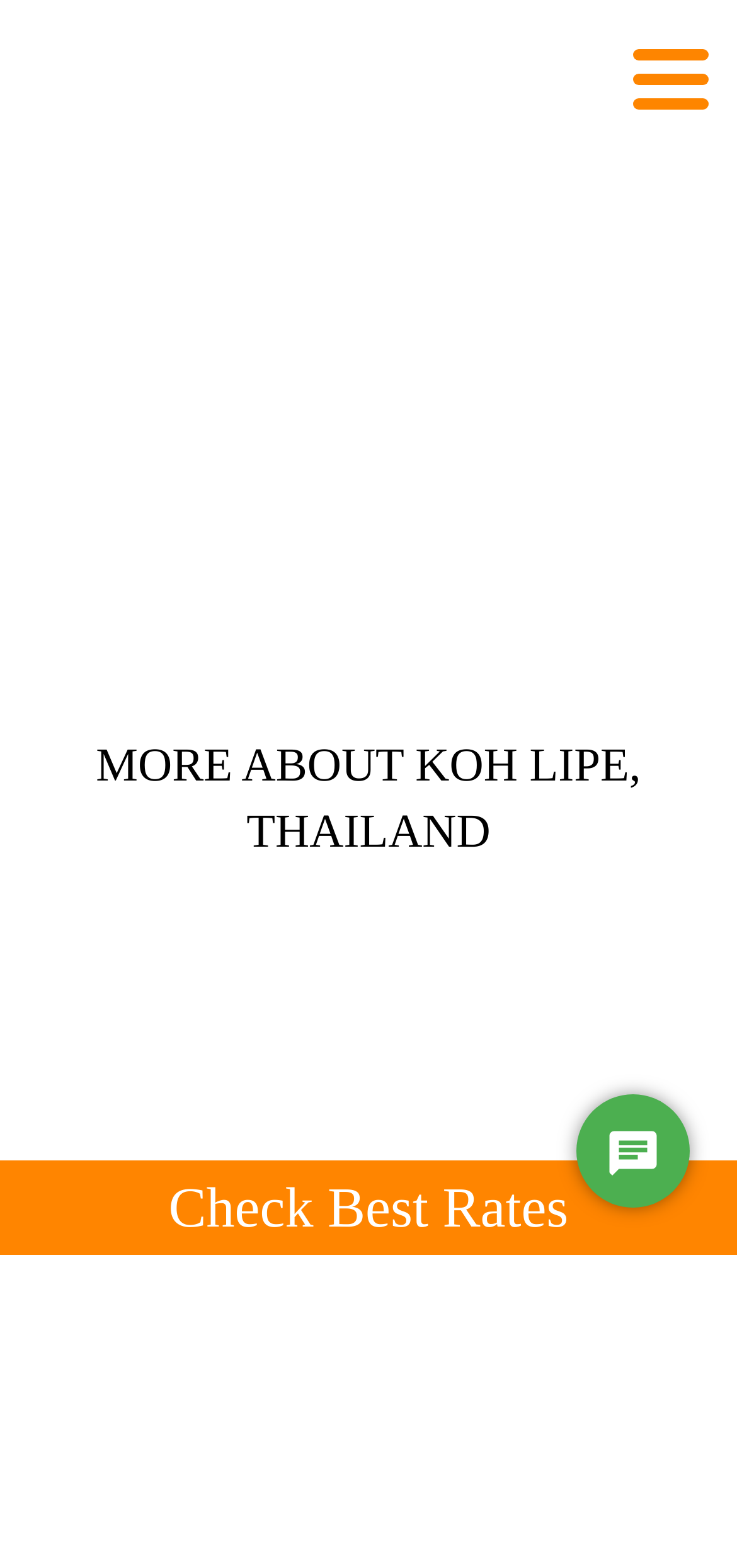Generate a comprehensive description of the webpage.

The webpage is about Lipe Beach Resort, located on the northern part of Koh Lipe Sunrise Beach. At the top left corner, there is a logo of the resort, accompanied by a link to the logo. Below the logo, there are five identical links and images labeled "Gallery", arranged in a 2x3 grid, taking up the majority of the top section of the page.

Further down, there is a heading that reads "MORE ABOUT KOH LIPE, THAILAND", which is centered on the page. Below this heading, there is a prominent call-to-action button that says "Check Best Rates", spanning the entire width of the page.

On the right side of the page, near the bottom, there is an iframe, which is likely an embedded content. Next to the iframe, there is a button with an image, which appears to be a social media or sharing button.

Overall, the page has a simple and clean layout, with a focus on showcasing the resort's gallery and encouraging visitors to check the best rates.